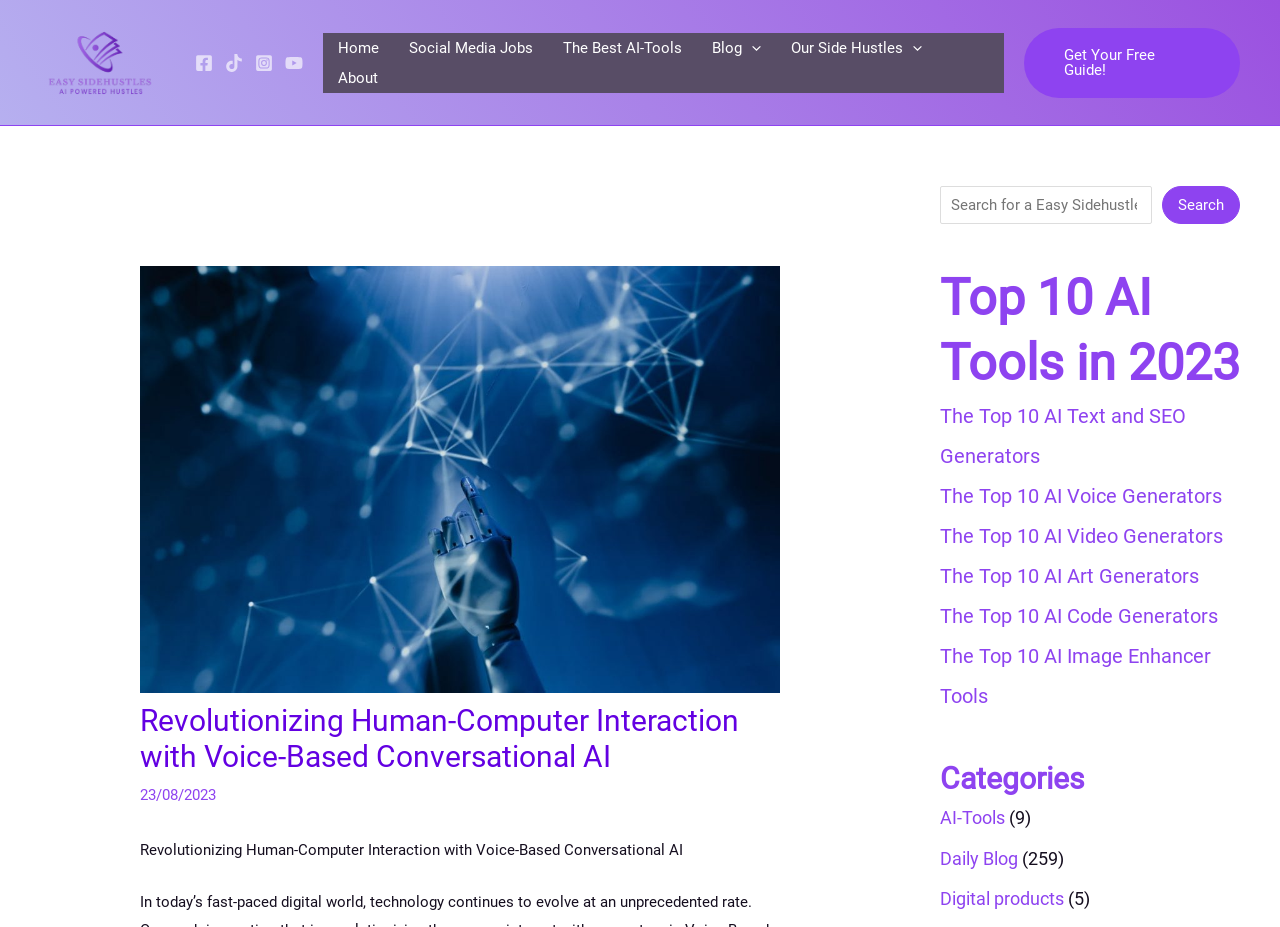Identify the bounding box coordinates of the region that should be clicked to execute the following instruction: "Get Your Free Guide!".

[0.8, 0.03, 0.969, 0.105]